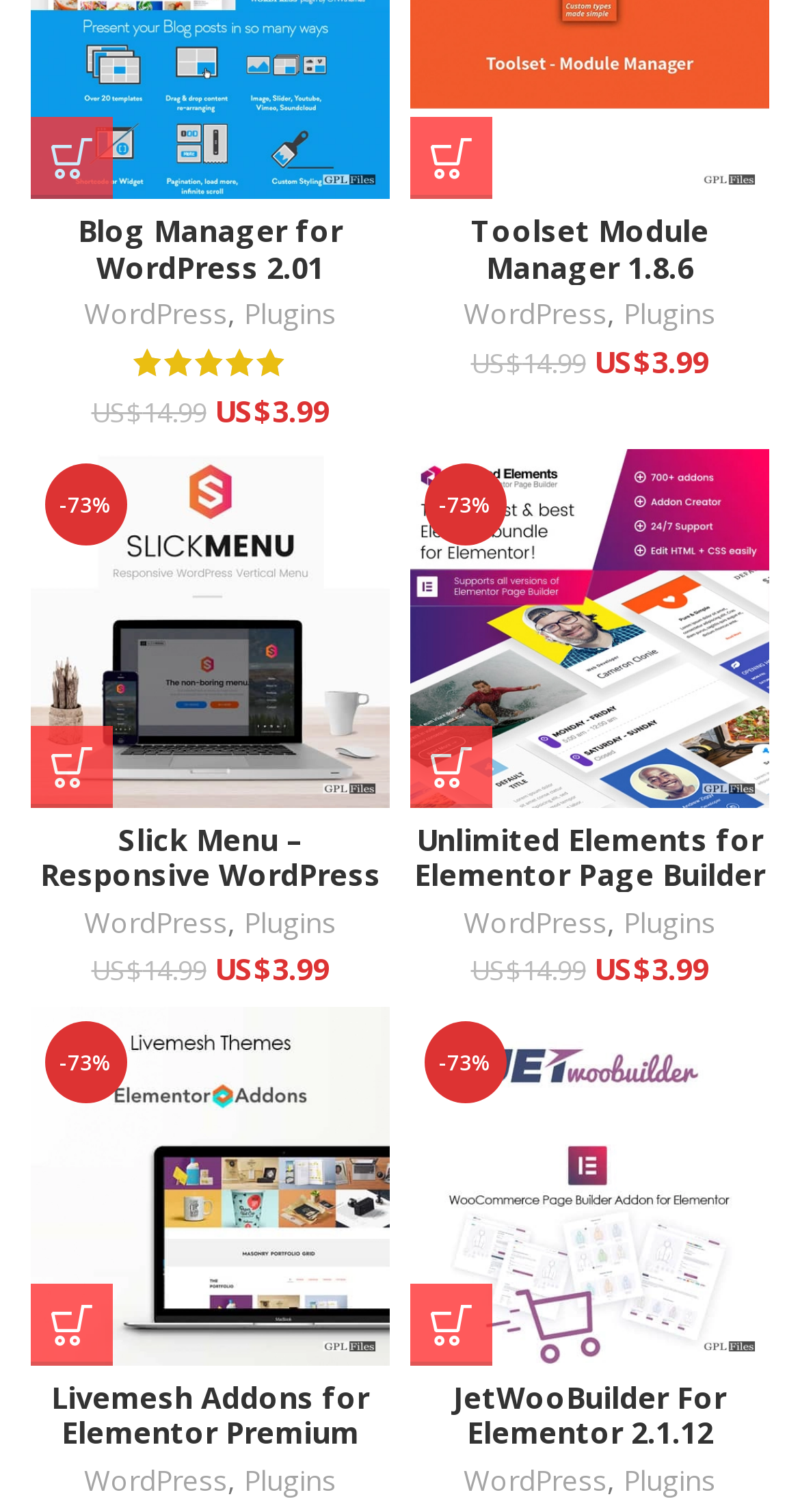Can you provide the bounding box coordinates for the element that should be clicked to implement the instruction: "Add Blog Manager for WordPress 2.01 to cart"?

[0.038, 0.078, 0.141, 0.132]